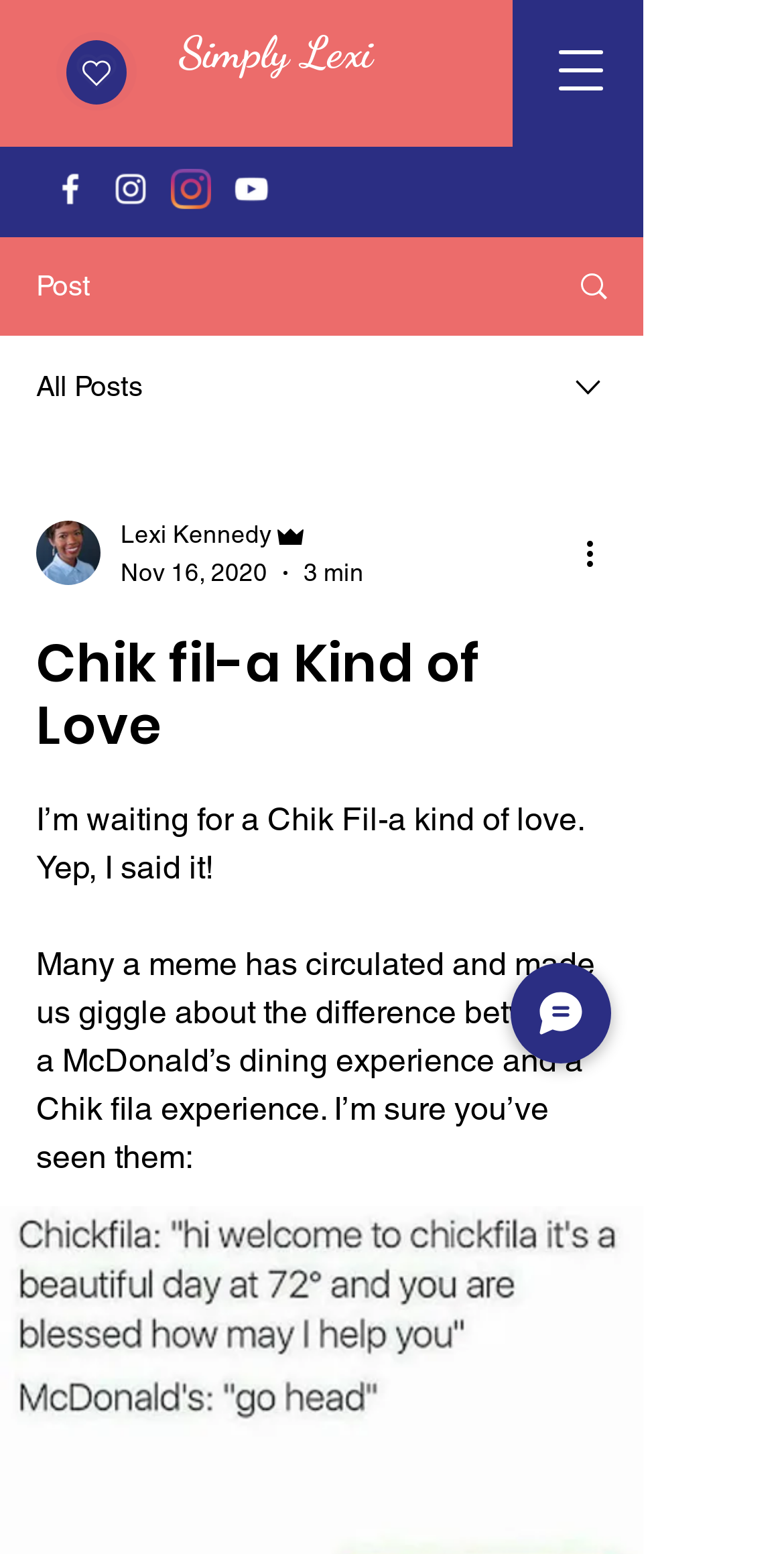How many social media links are there?
Using the visual information, respond with a single word or phrase.

4